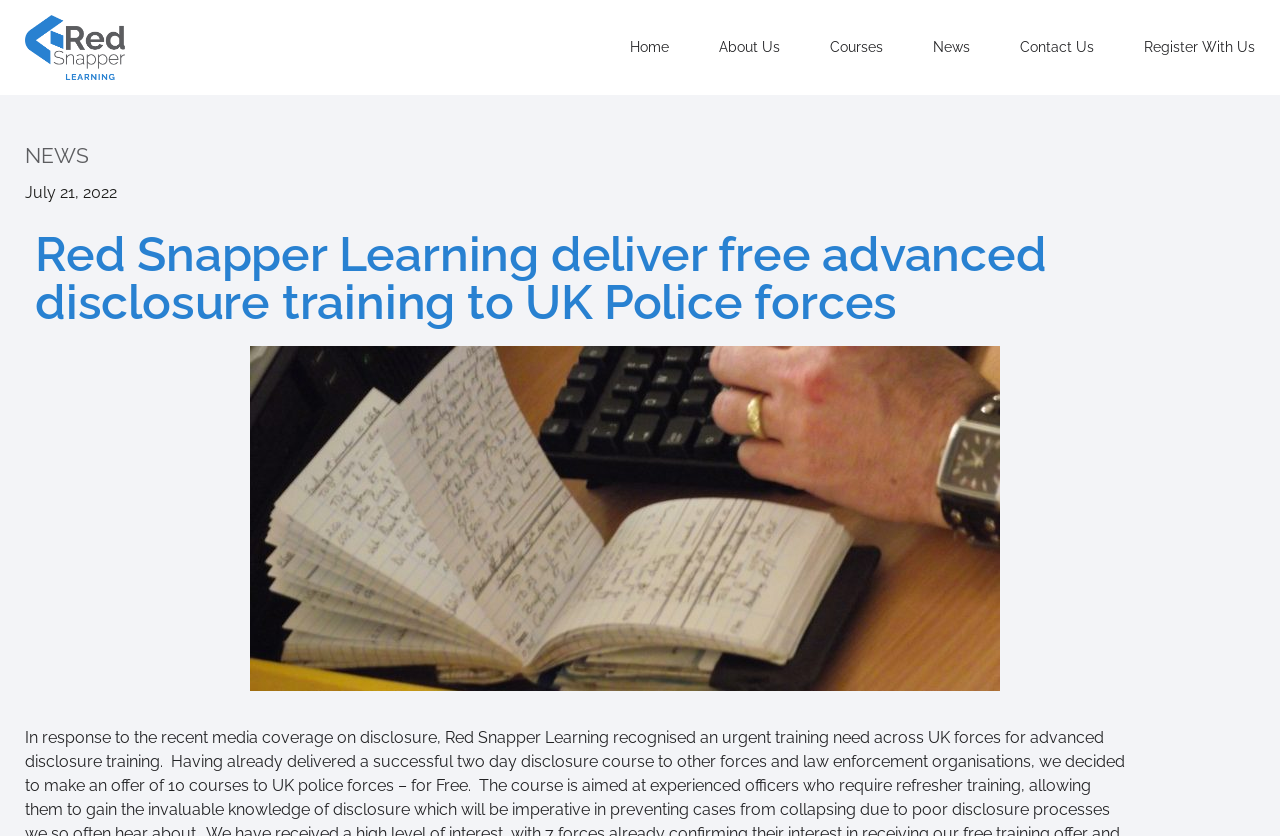Provide a one-word or short-phrase response to the question:
What is the topic of the news article?

Disclosure training